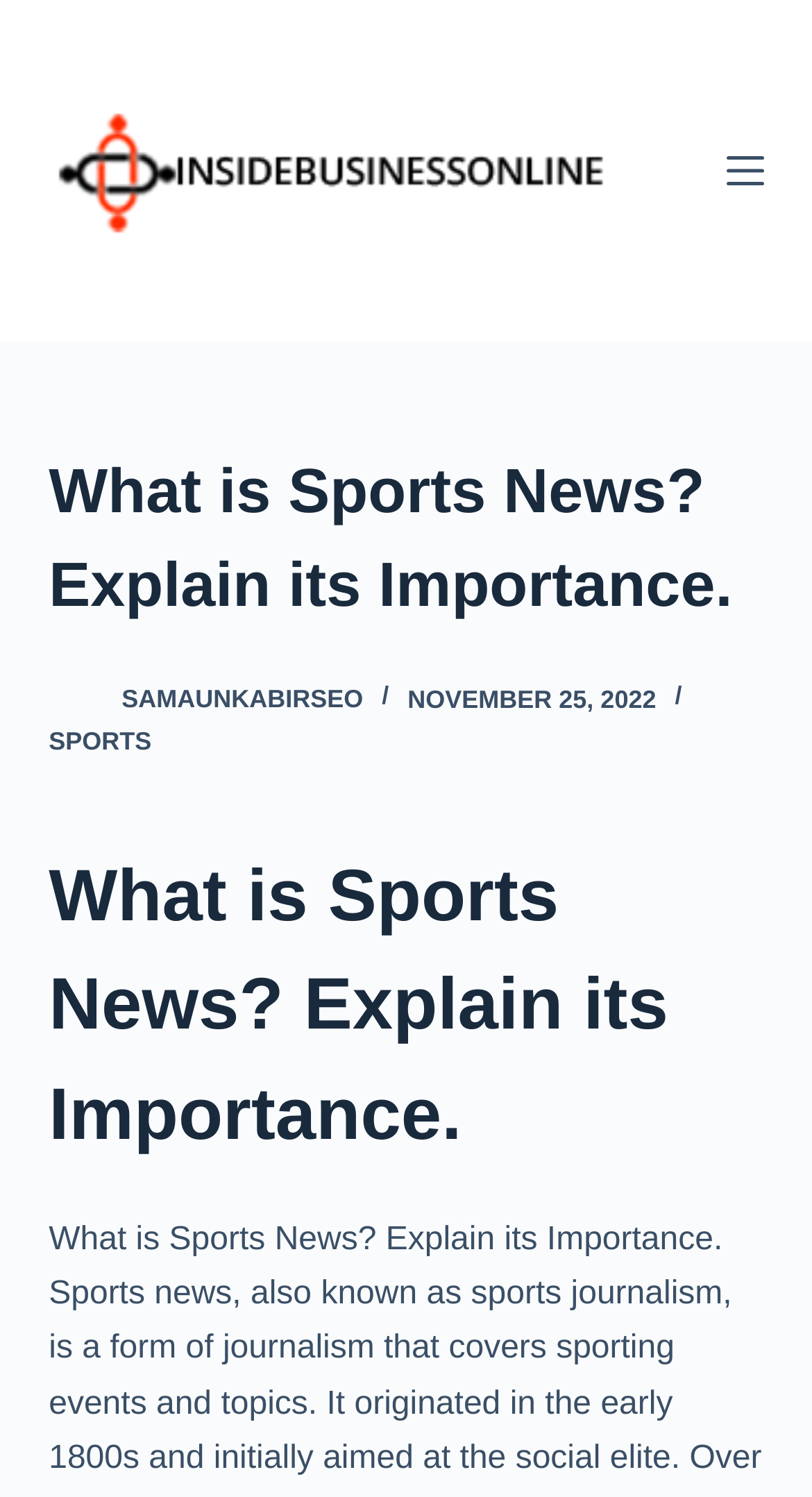Locate the headline of the webpage and generate its content.

What is Sports News? Explain its Importance.